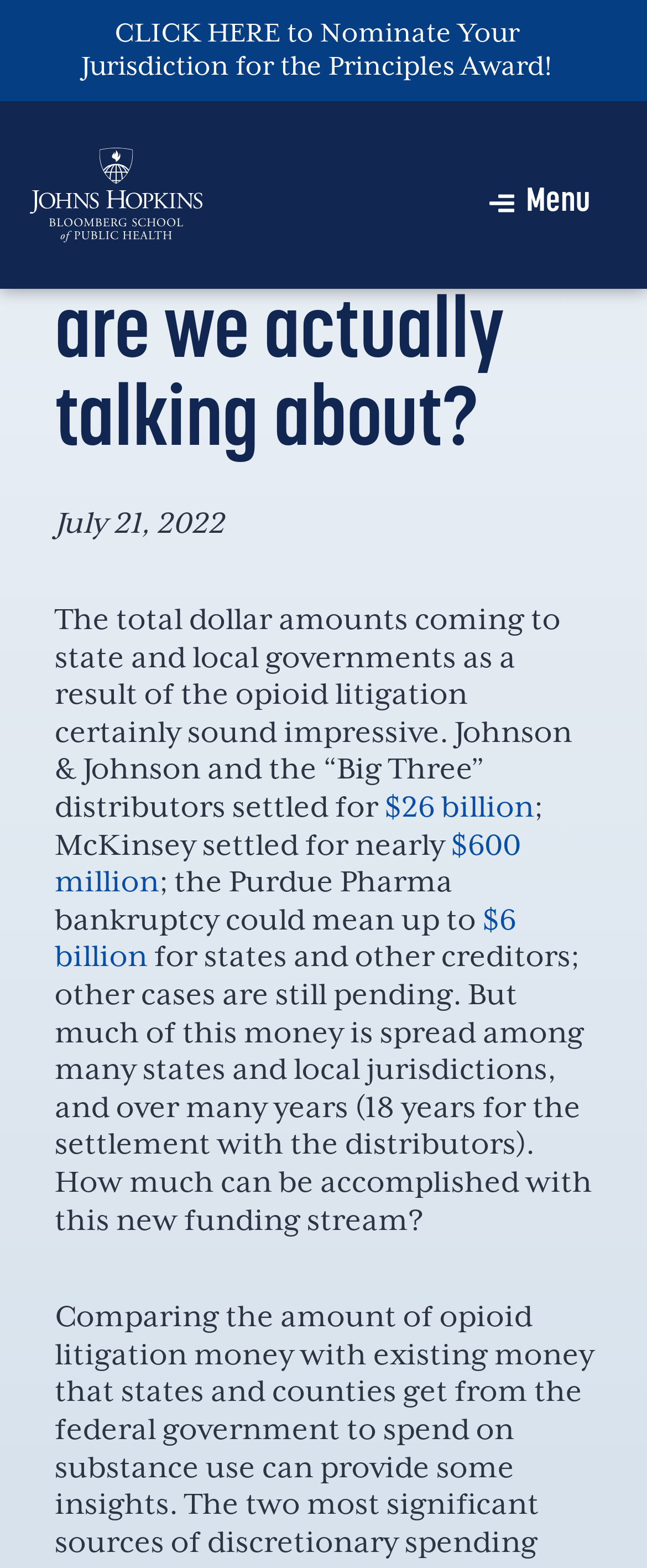How many years will the settlement with the distributors be spread over?
Answer the question with just one word or phrase using the image.

18 years